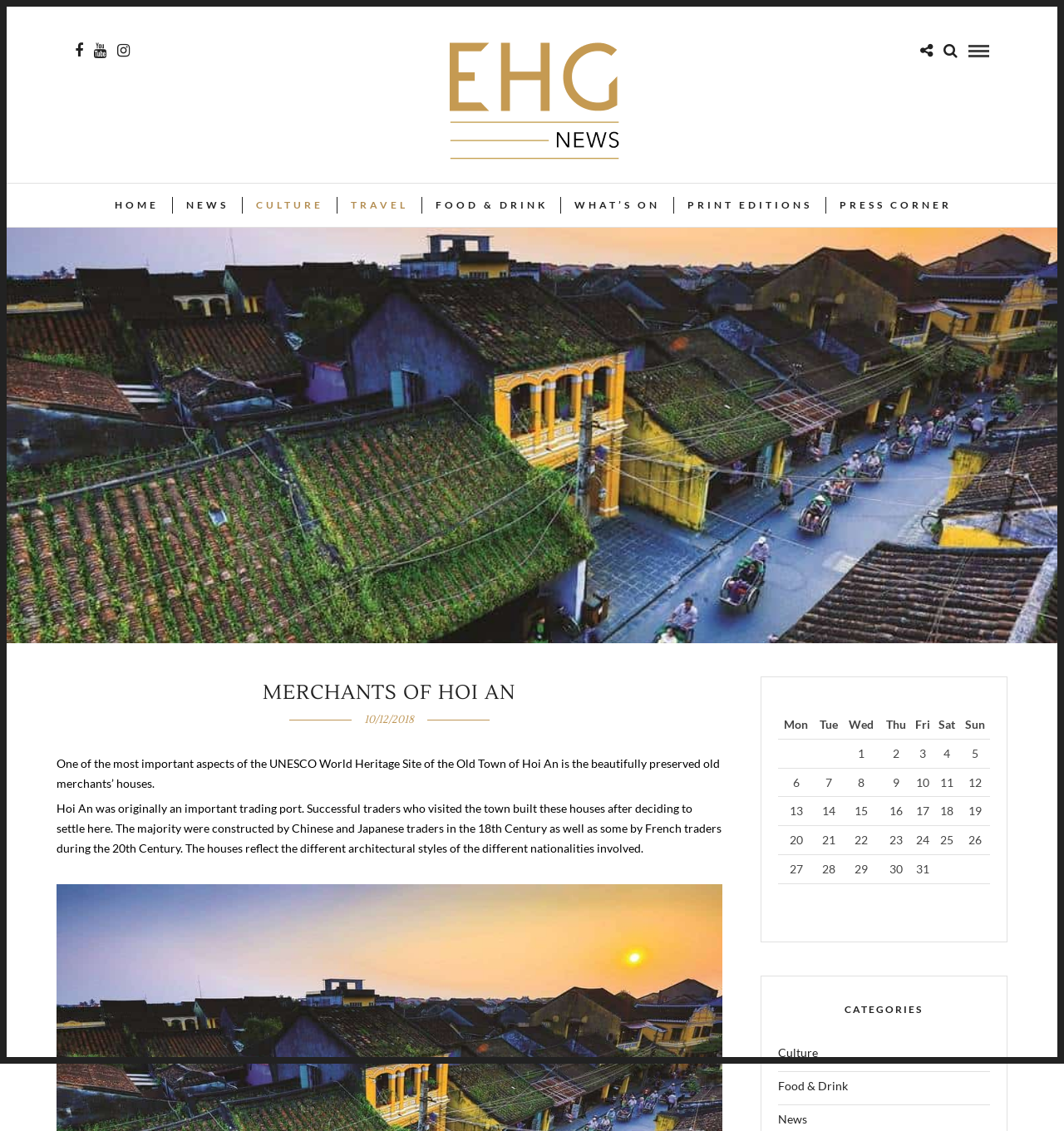Please identify the bounding box coordinates of the clickable area that will allow you to execute the instruction: "View the merchants' houses image".

[0.402, 0.037, 0.598, 0.142]